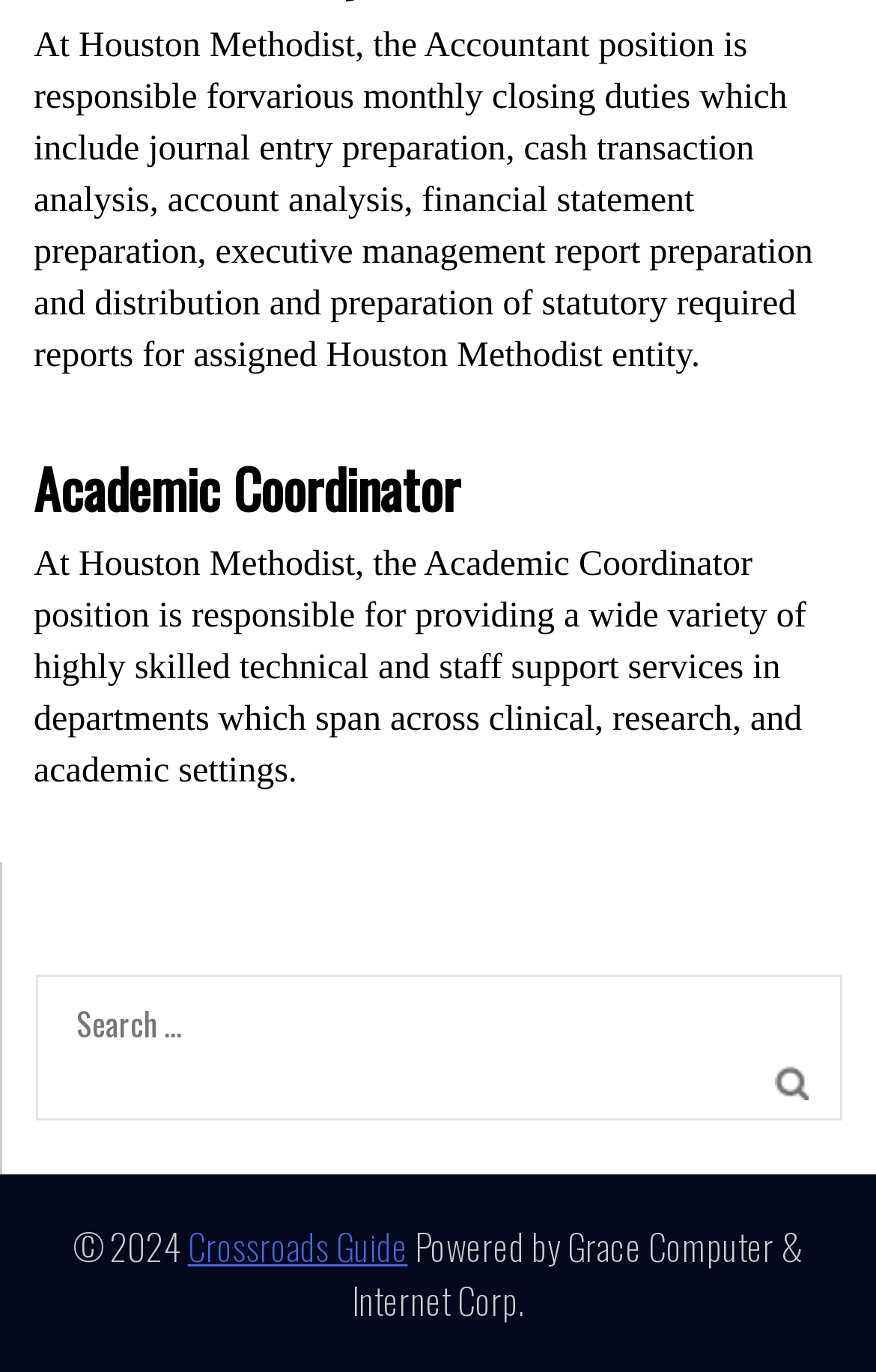Carefully observe the image and respond to the question with a detailed answer:
What is the copyright year mentioned at the bottom of the webpage?

The copyright information is located at the bottom of the webpage, which states '© 2024', indicating that the copyright year is 2024.